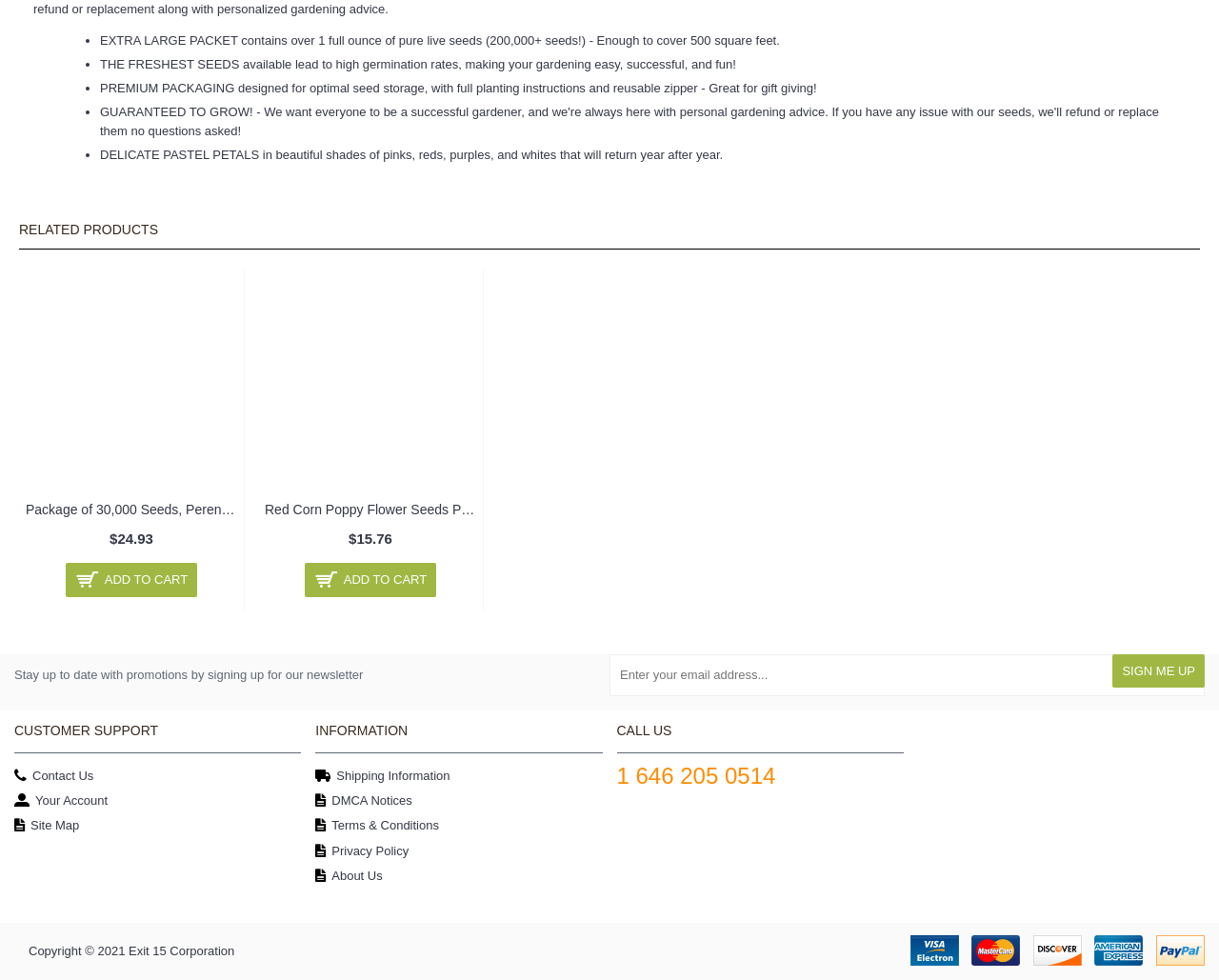What is the price of the Package of 30,000 Seeds?
Answer with a single word or phrase, using the screenshot for reference.

$24.93